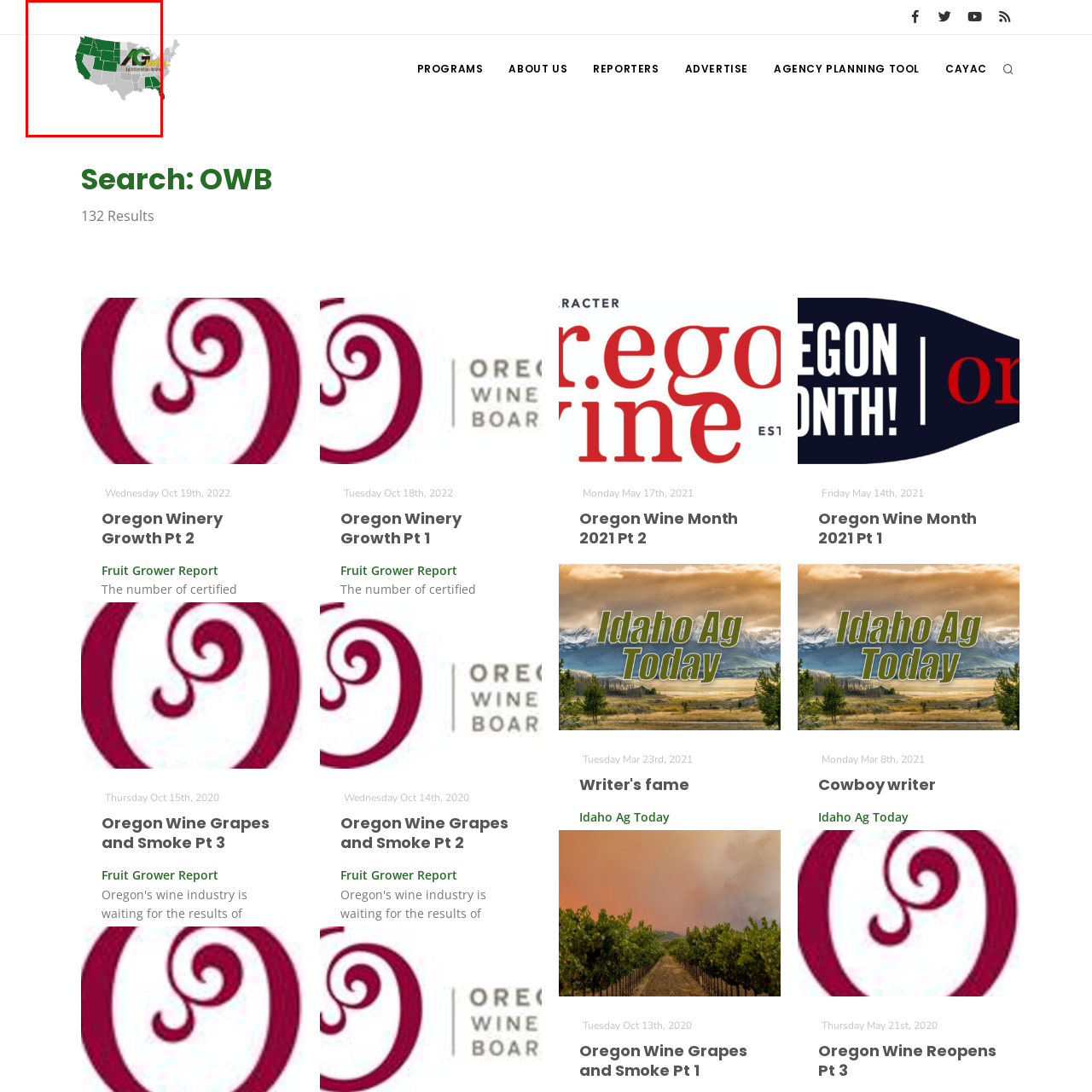What is the dominant color of the map?
Check the image inside the red boundary and answer the question using a single word or brief phrase.

Gray